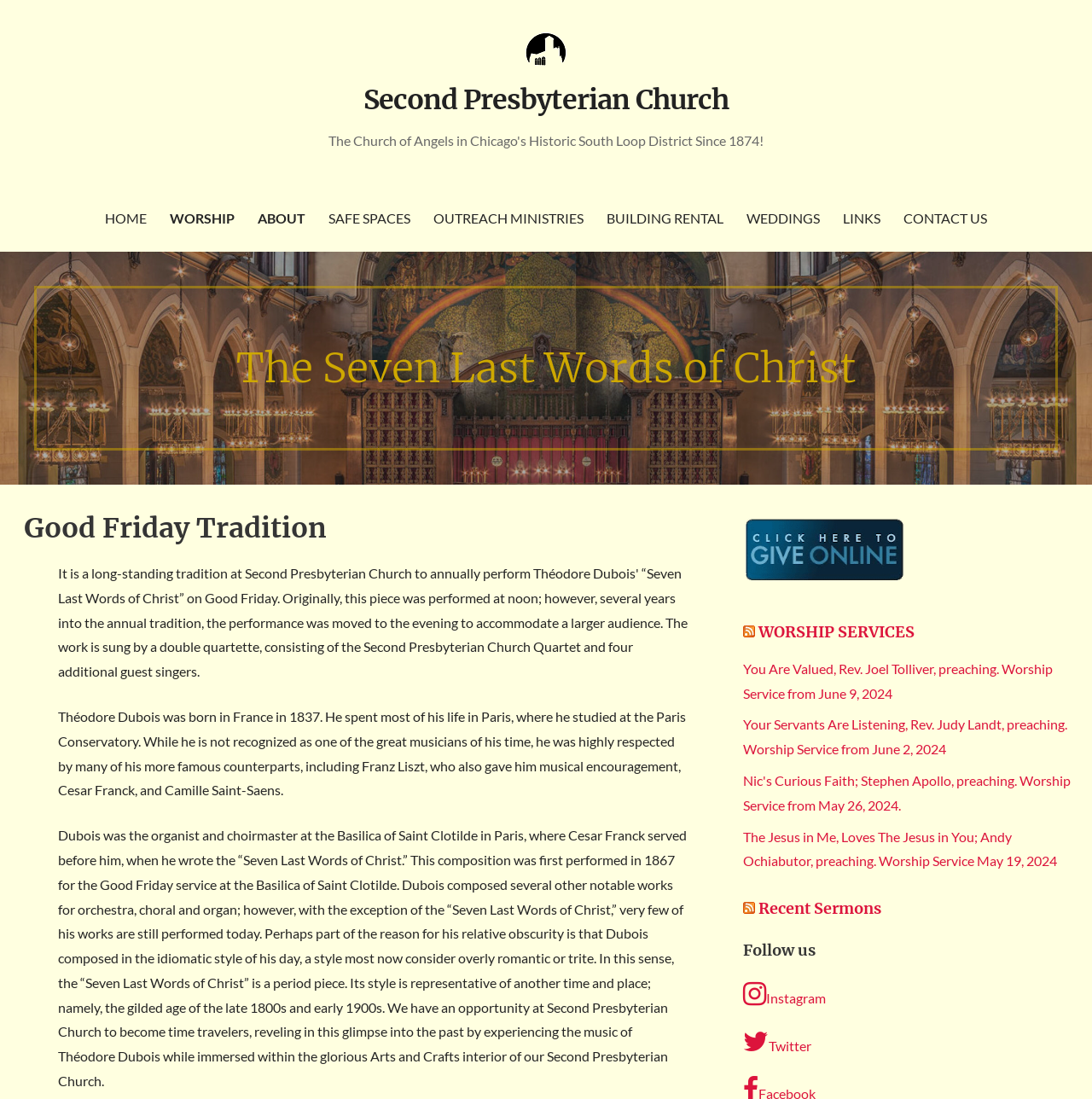Please find the bounding box coordinates of the element's region to be clicked to carry out this instruction: "Read about The Seven Last Words of Christ".

[0.08, 0.309, 0.92, 0.361]